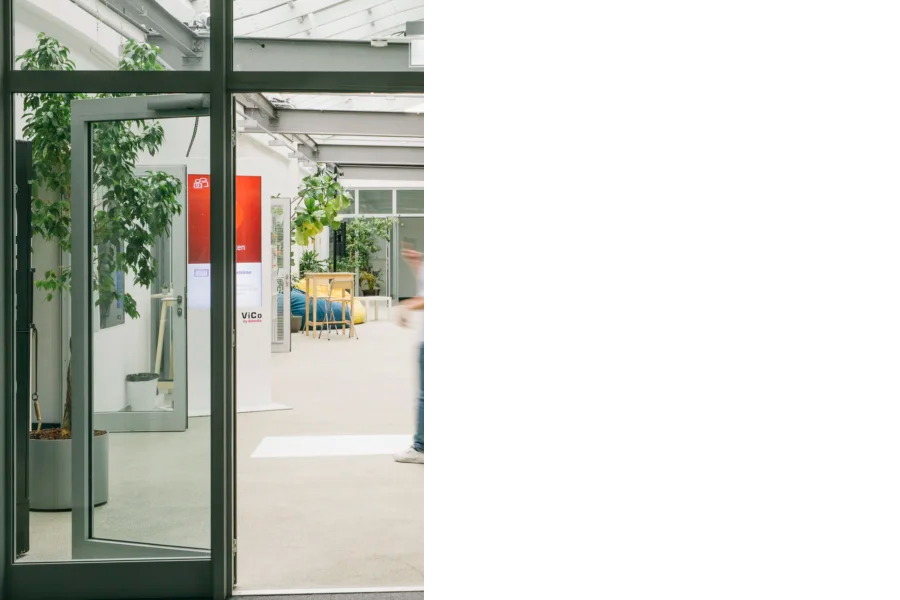Answer the question below using just one word or a short phrase: 
Is there a person in the office space?

Yes